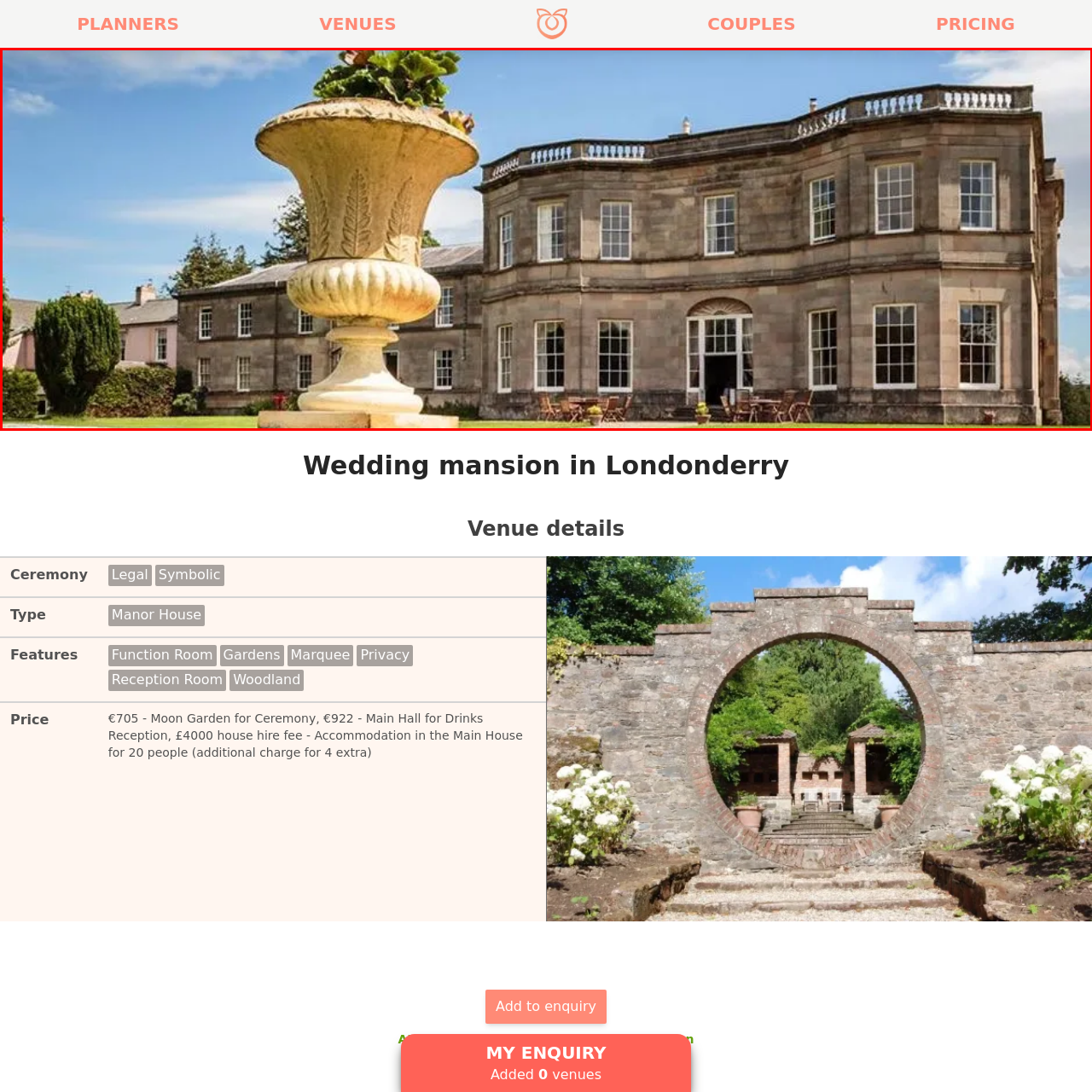Give a detailed narrative of the image enclosed by the red box.

The image showcases an elegant wedding venue, specifically a mansion located in Londonderry. In the foreground, an ornate stone urn filled with greenery adds a touch of charm and sophistication to the landscaped grounds. The mansion features classic architectural elements, with large windows that invite natural light into its spacious interior. The structure's grand façade is complemented by manicured lawns and decorative garden areas, creating a perfect setting for weddings and other special events. Surrounding the mansion, you can also see outdoor seating arrangements, enhancing the property's appeal as a picturesque venue for celebrations.